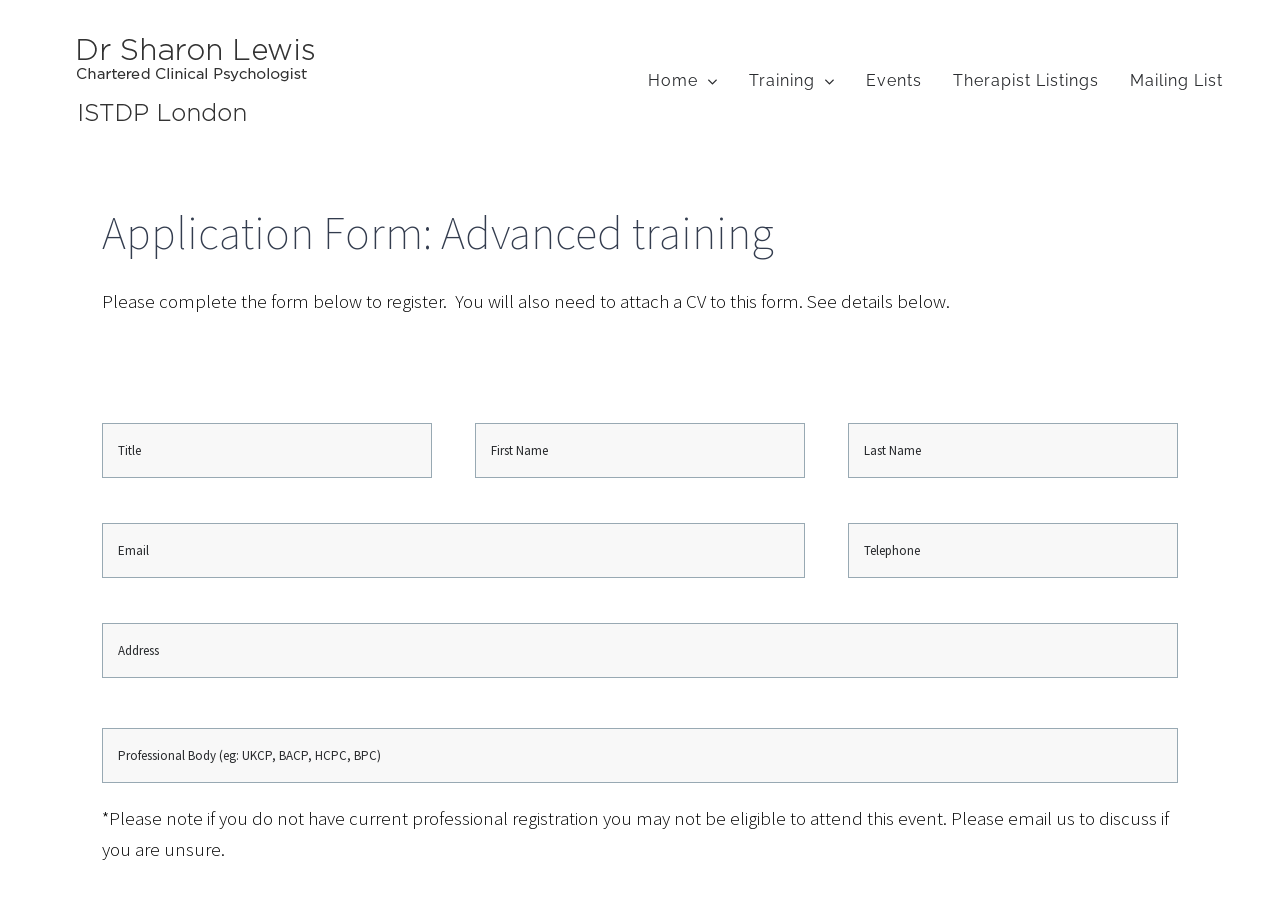Please determine the bounding box coordinates of the element's region to click in order to carry out the following instruction: "go to Home page". The coordinates should be four float numbers between 0 and 1, i.e., [left, top, right, bottom].

[0.506, 0.0, 0.561, 0.177]